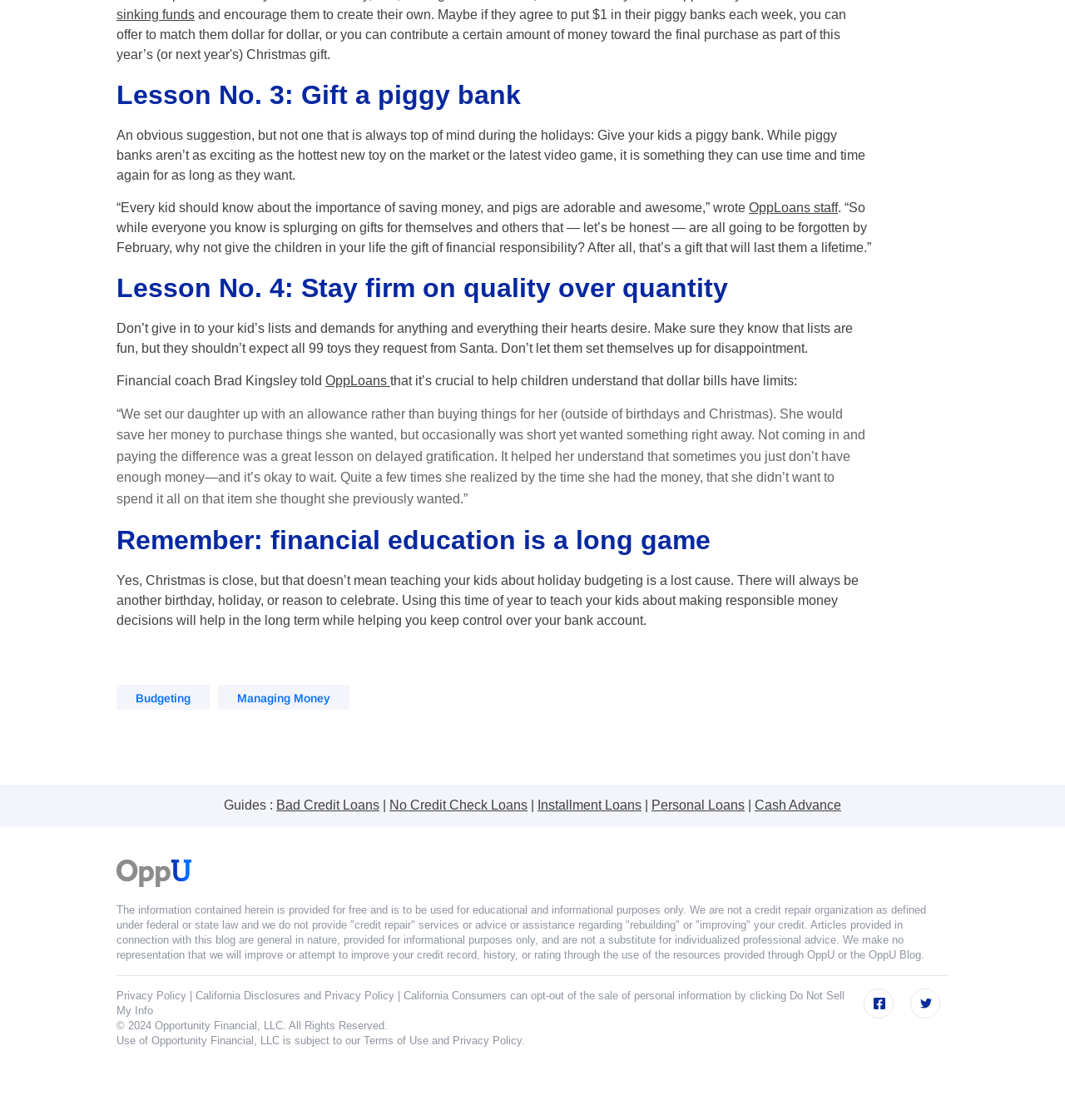Identify the bounding box coordinates for the element you need to click to achieve the following task: "Explore 'Personal Loans'". The coordinates must be four float values ranging from 0 to 1, formatted as [left, top, right, bottom].

[0.612, 0.739, 0.699, 0.751]